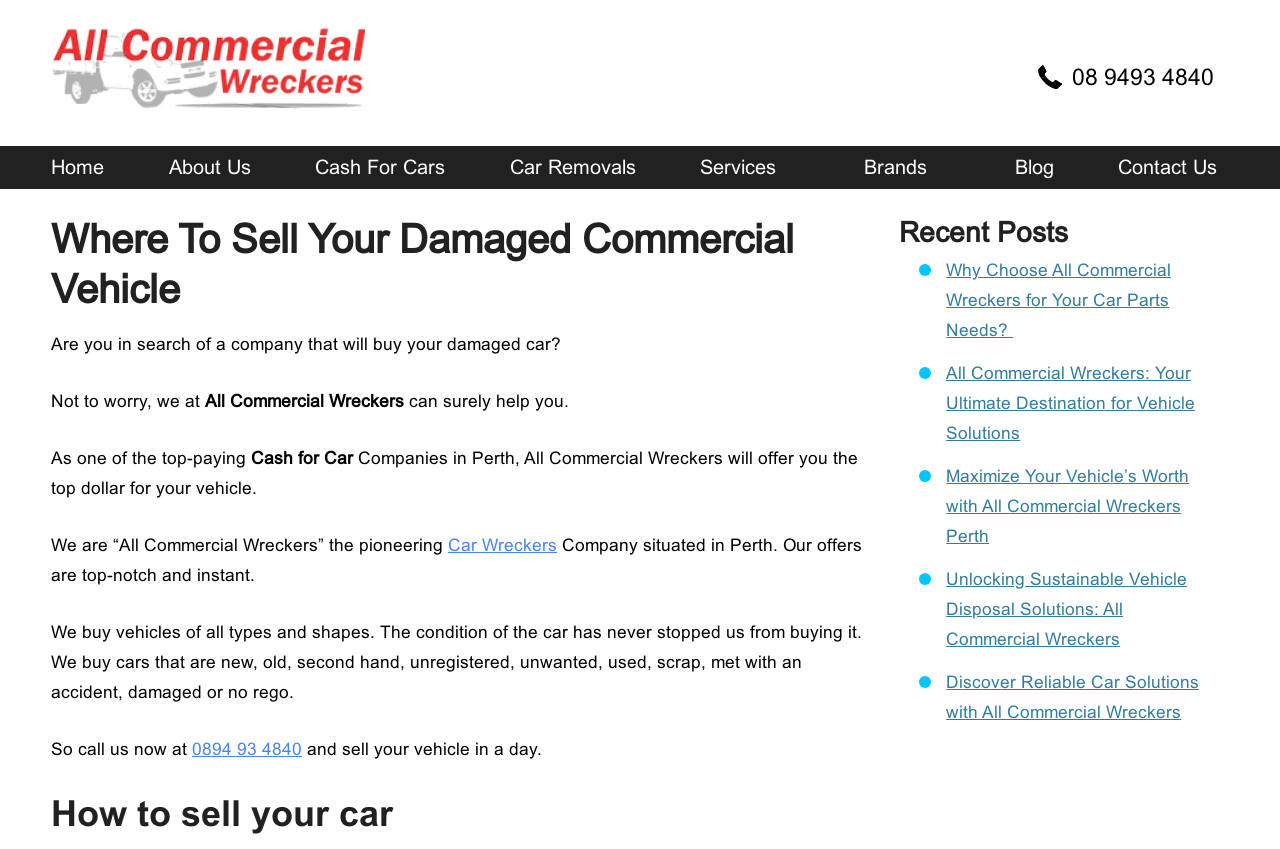Determine the bounding box for the UI element that matches this description: "About Us".

None